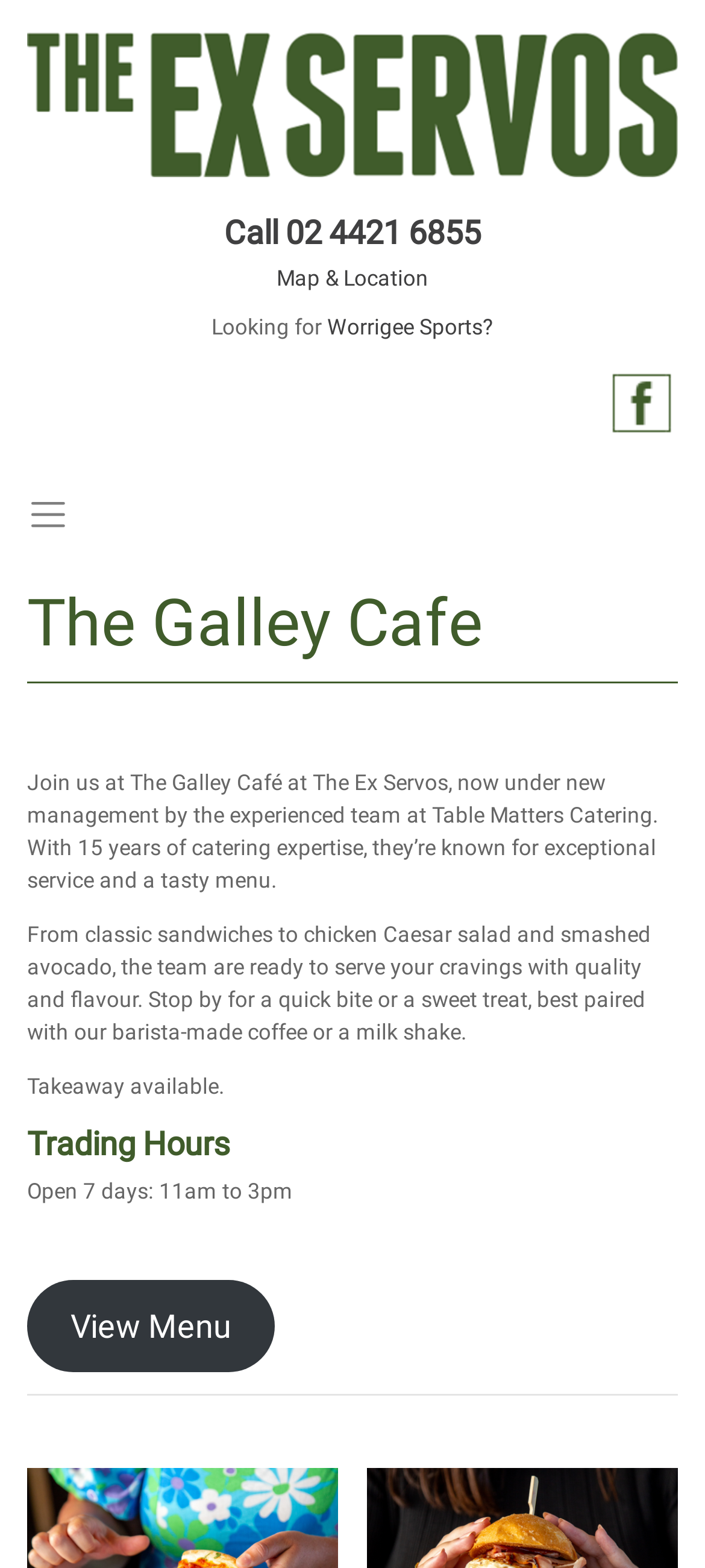Show the bounding box coordinates for the HTML element described as: "Map & Location".

[0.392, 0.17, 0.608, 0.186]